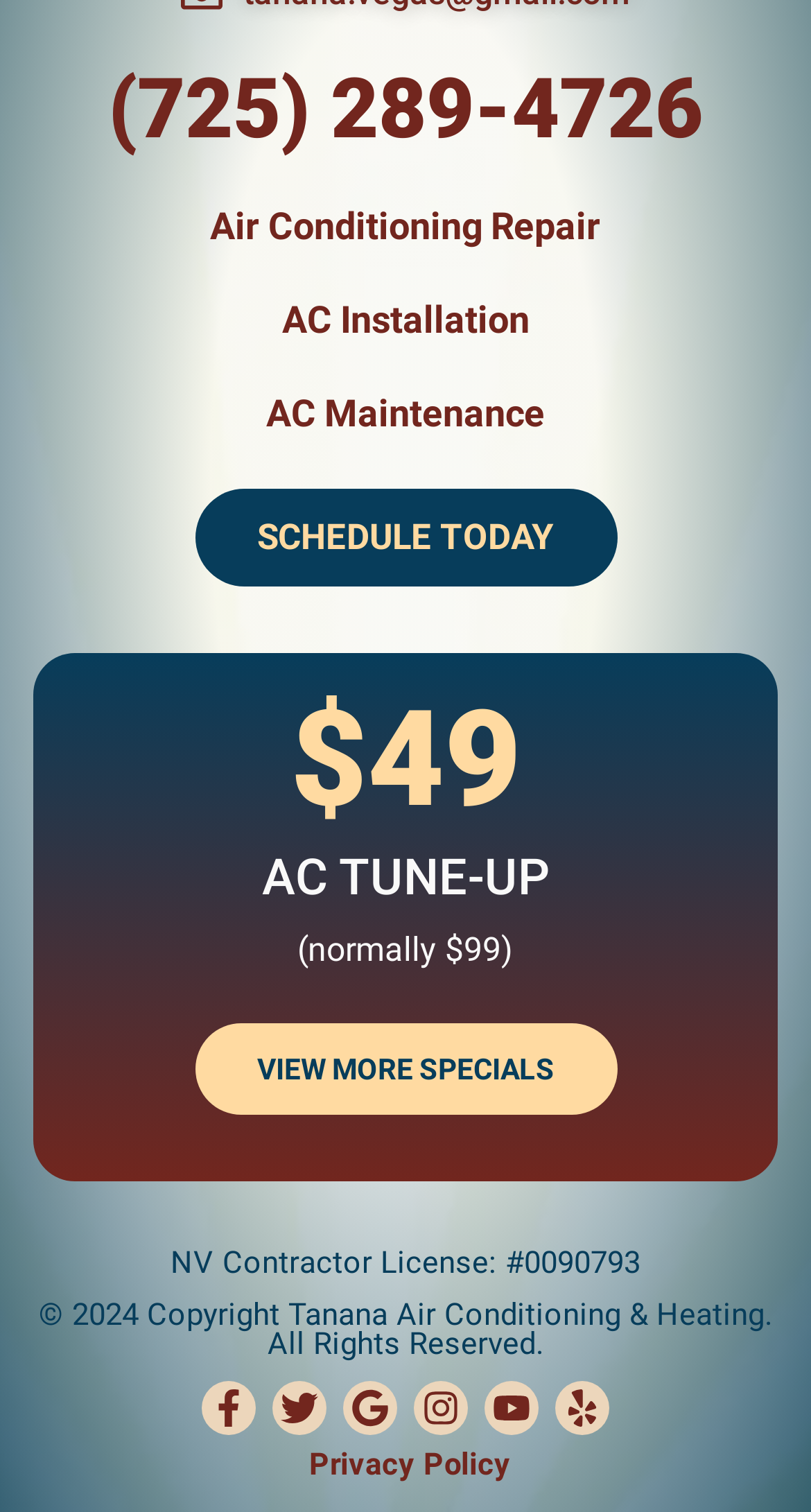Provide a single word or phrase answer to the question: 
How many social media links are at the bottom of the webpage?

6